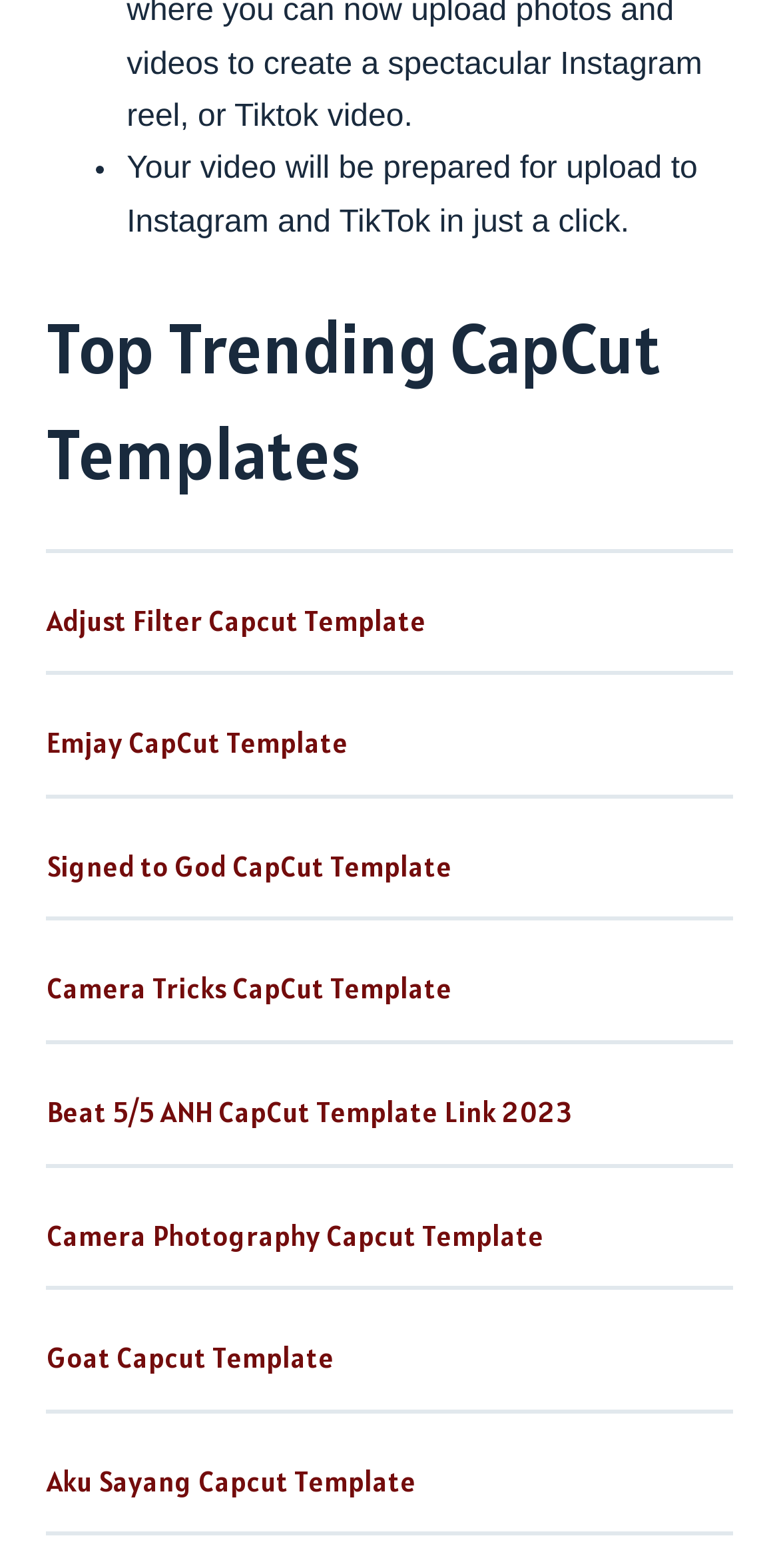Please find the bounding box coordinates of the section that needs to be clicked to achieve this instruction: "View Beat 5/5 ANH CapCut Template Link 2023".

[0.06, 0.698, 0.734, 0.721]